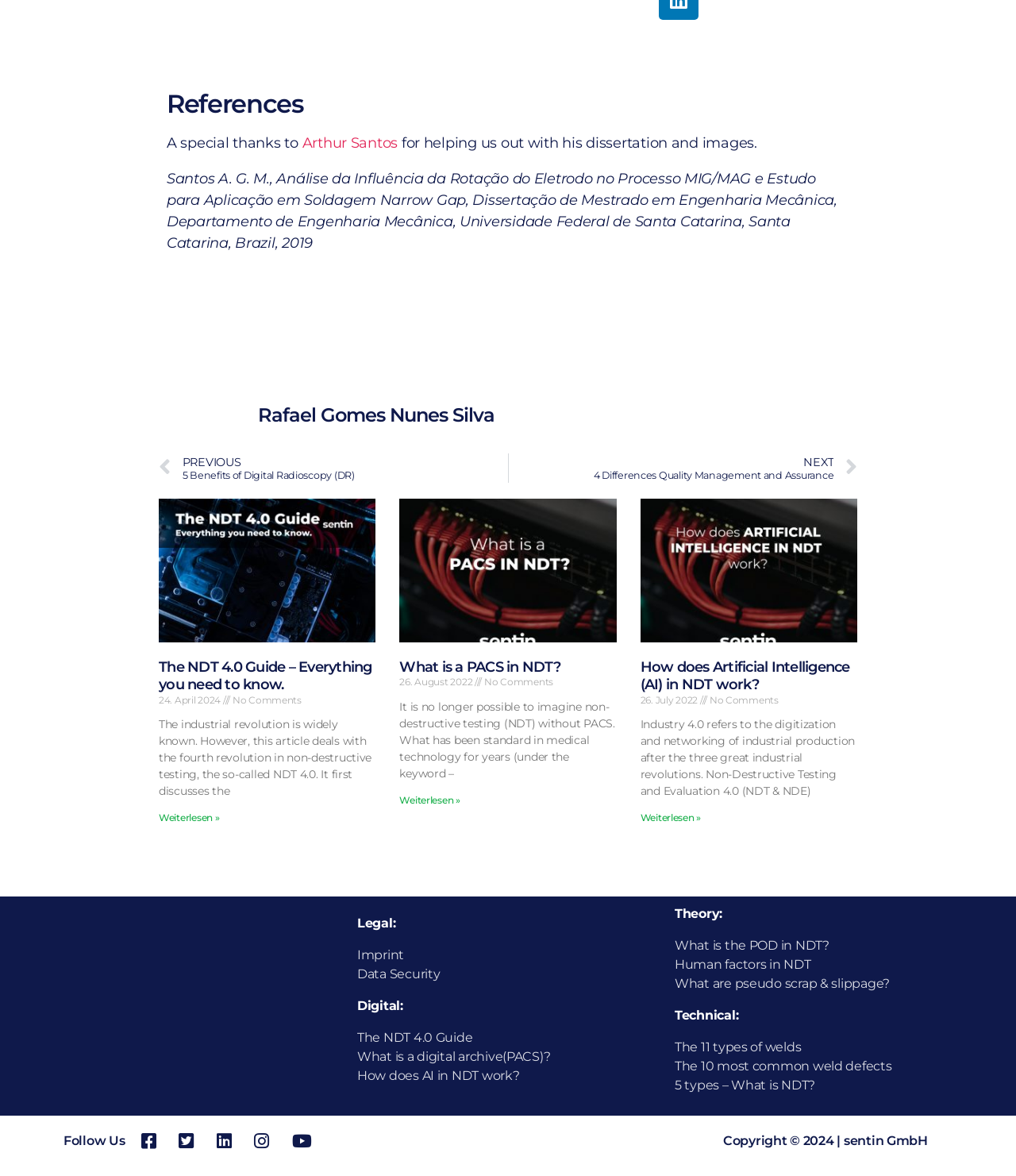Please provide a one-word or phrase answer to the question: 
What is the title of the first article?

The NDT 4.0 Guide